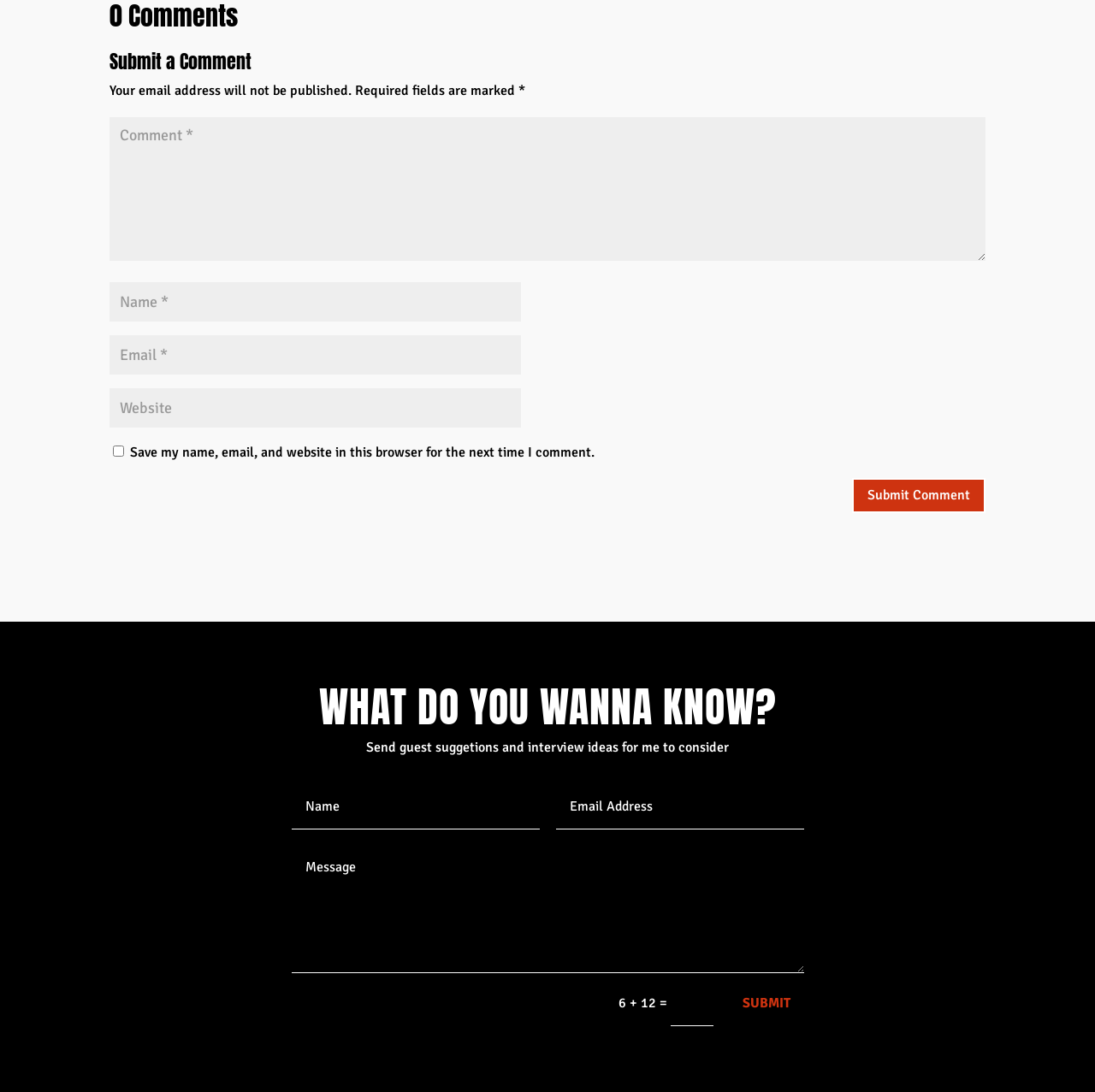Determine the bounding box coordinates (top-left x, top-left y, bottom-right x, bottom-right y) of the UI element described in the following text: name="et_pb_contact_name_0" placeholder="Name"

[0.266, 0.718, 0.493, 0.759]